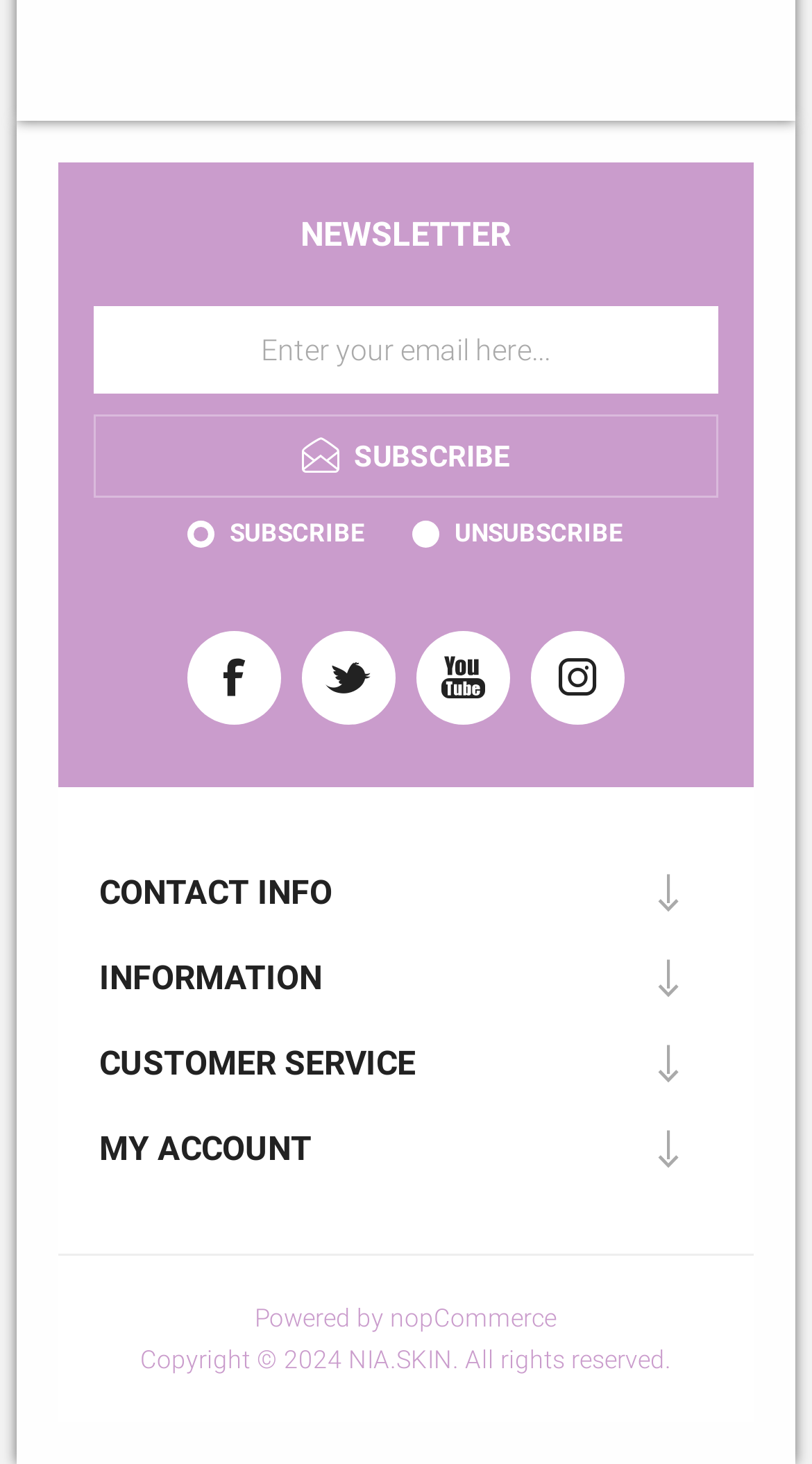Determine the bounding box coordinates of the UI element described by: "parent_node: SUBSCRIBE name="newsletter_block" value="newsletter_subscribe"".

[0.232, 0.347, 0.265, 0.381]